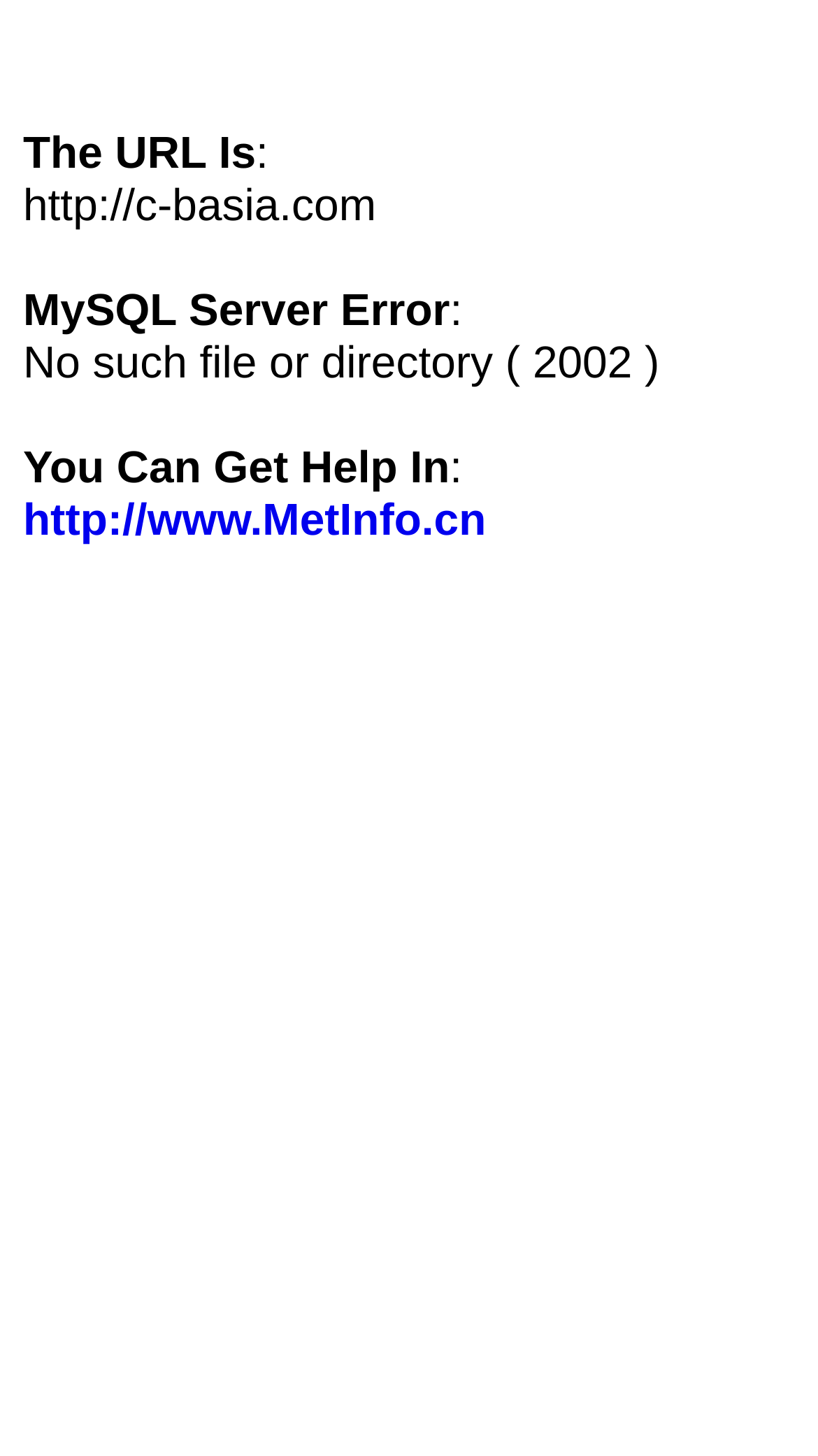Where can you get help for the error?
Give a single word or phrase as your answer by examining the image.

http://www.MetInfo.cn